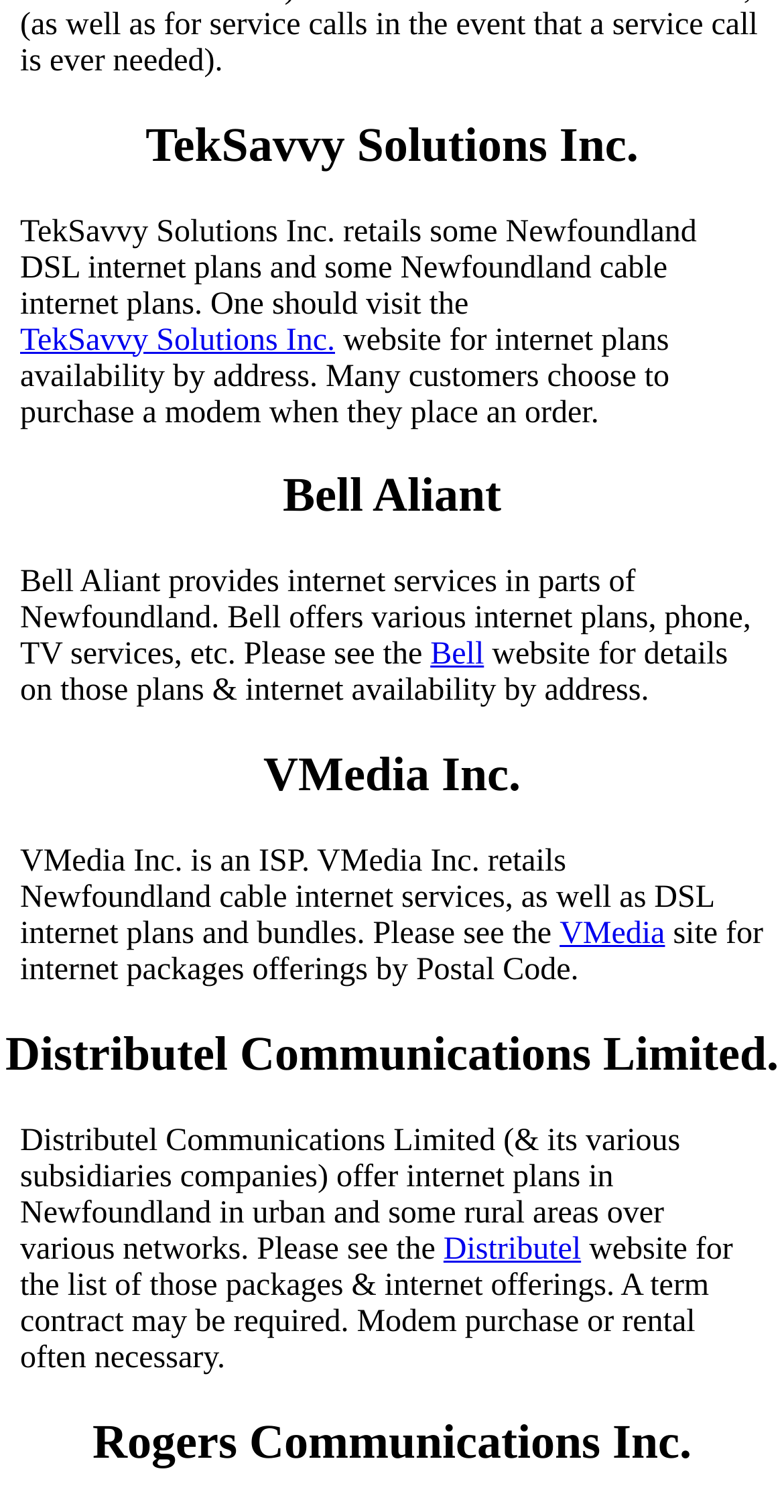Predict the bounding box coordinates for the UI element described as: "Distributel". The coordinates should be four float numbers between 0 and 1, presented as [left, top, right, bottom].

[0.566, 0.815, 0.741, 0.839]